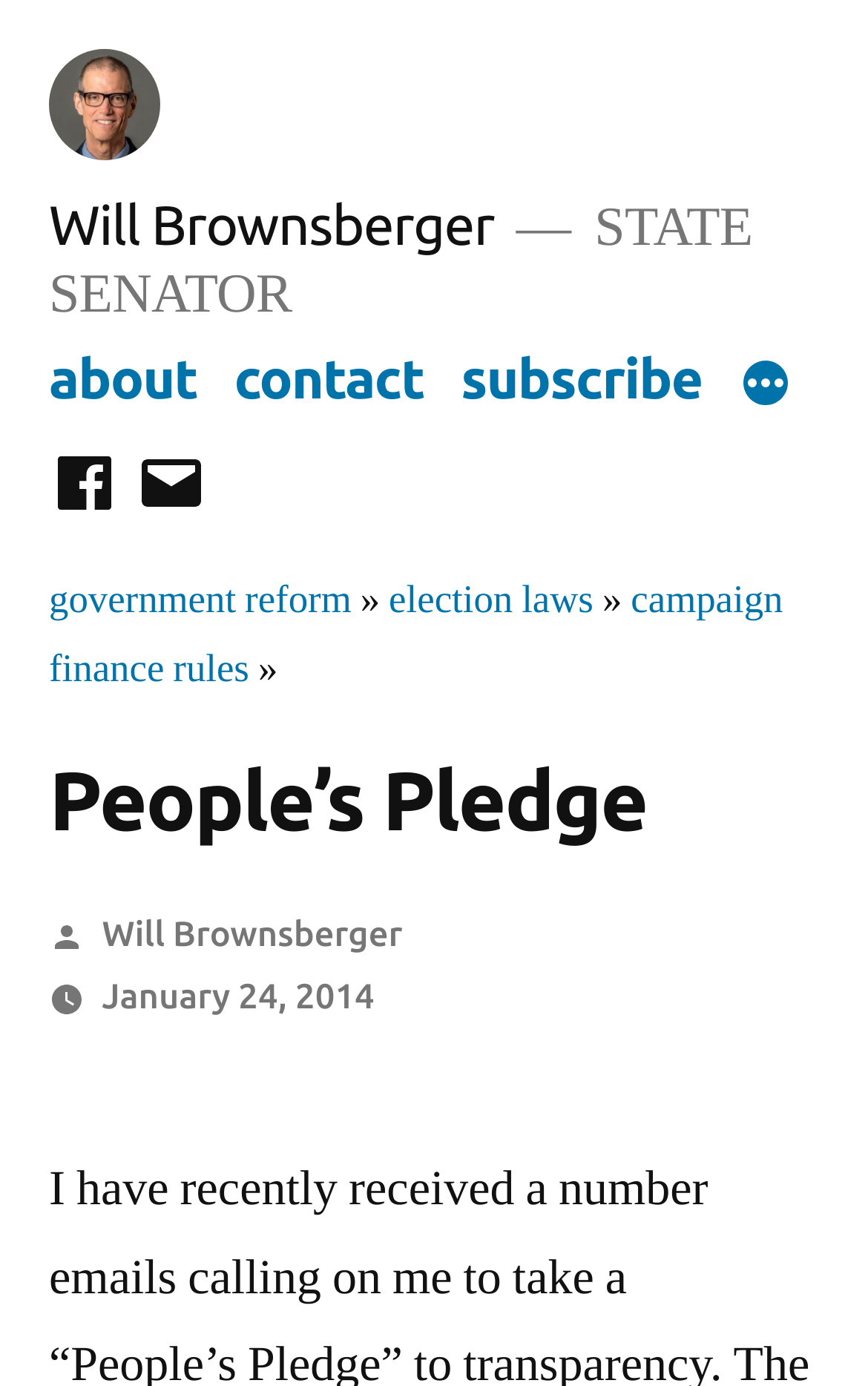What is the topic of the webpage? Using the information from the screenshot, answer with a single word or phrase.

People’s Pledge